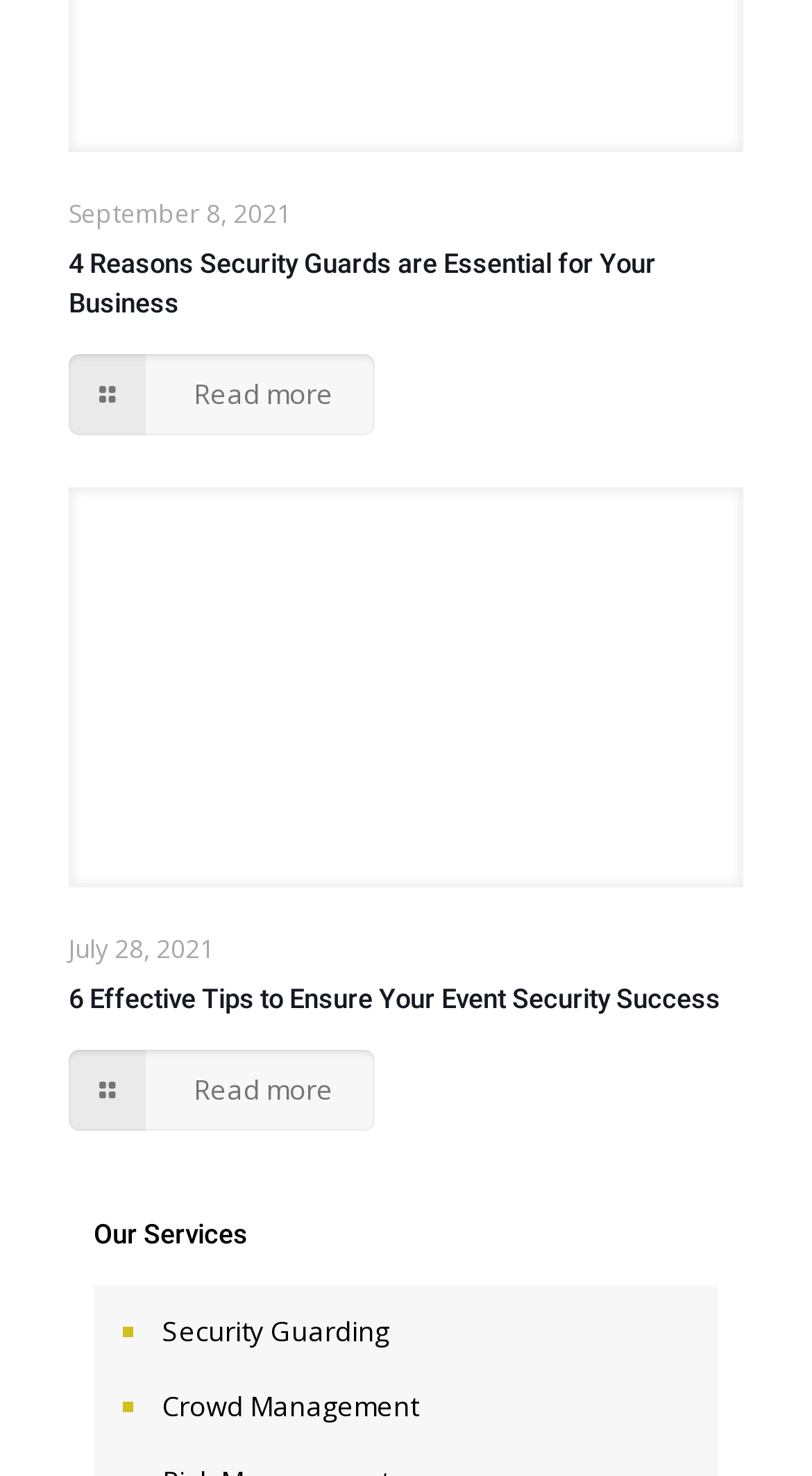Given the content of the image, can you provide a detailed answer to the question?
How many 'Read more' links are on the page?

I searched for the text 'Read more' and found two link elements with that text, one located below the first article and another below the second article.